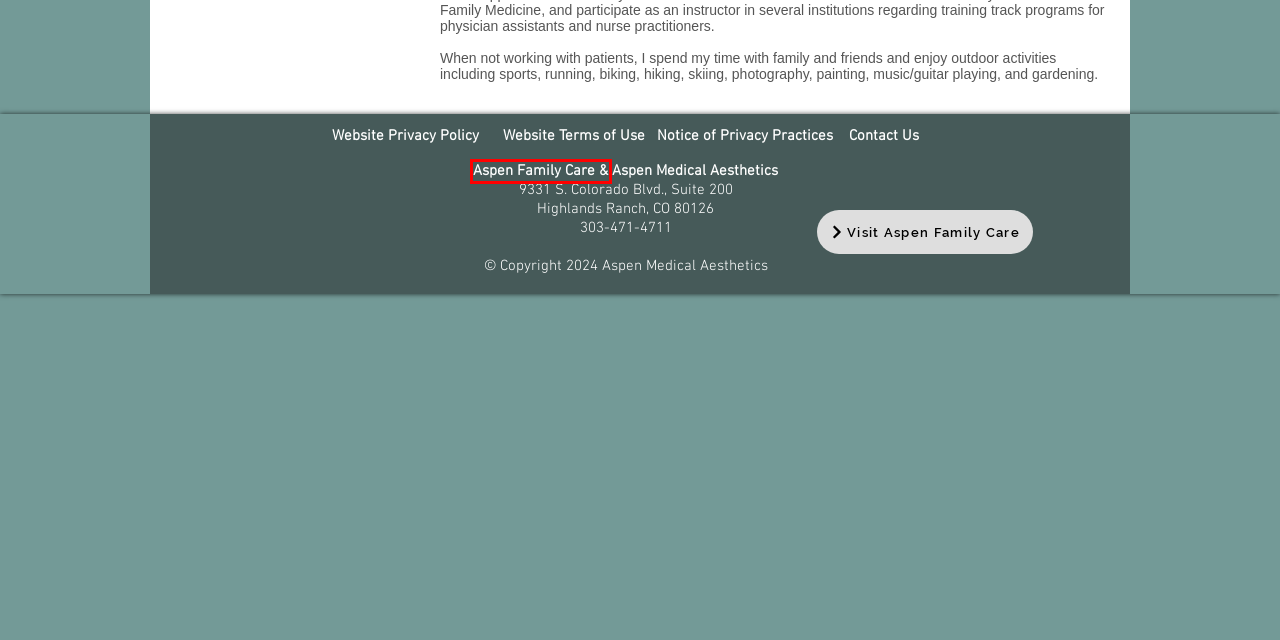Examine the screenshot of the webpage, which includes a red bounding box around an element. Choose the best matching webpage description for the page that will be displayed after clicking the element inside the red bounding box. Here are the candidates:
A. Contact | AMA
B. Services | AMA
C. Privacy Policy | AMA
D. Specials & Events | AMA
E. Aspen Family Care | Highlands Ranch, CO United States
F. Website Terms of Use | AMA
G. About | AMA
H. Products | AMA

E